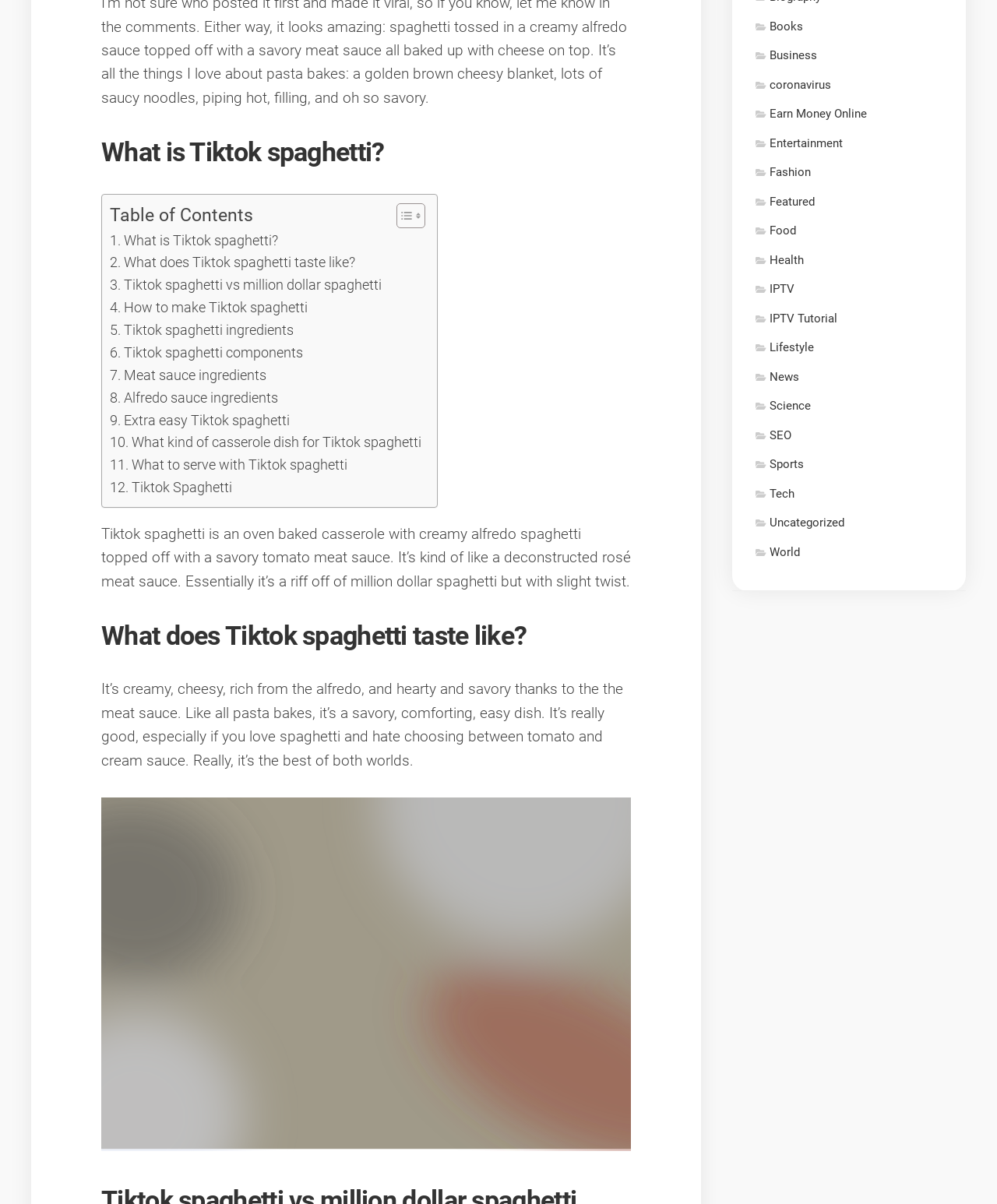Please determine the bounding box coordinates for the element with the description: "aria-label="Table of Content"".

[0.386, 0.161, 0.422, 0.183]